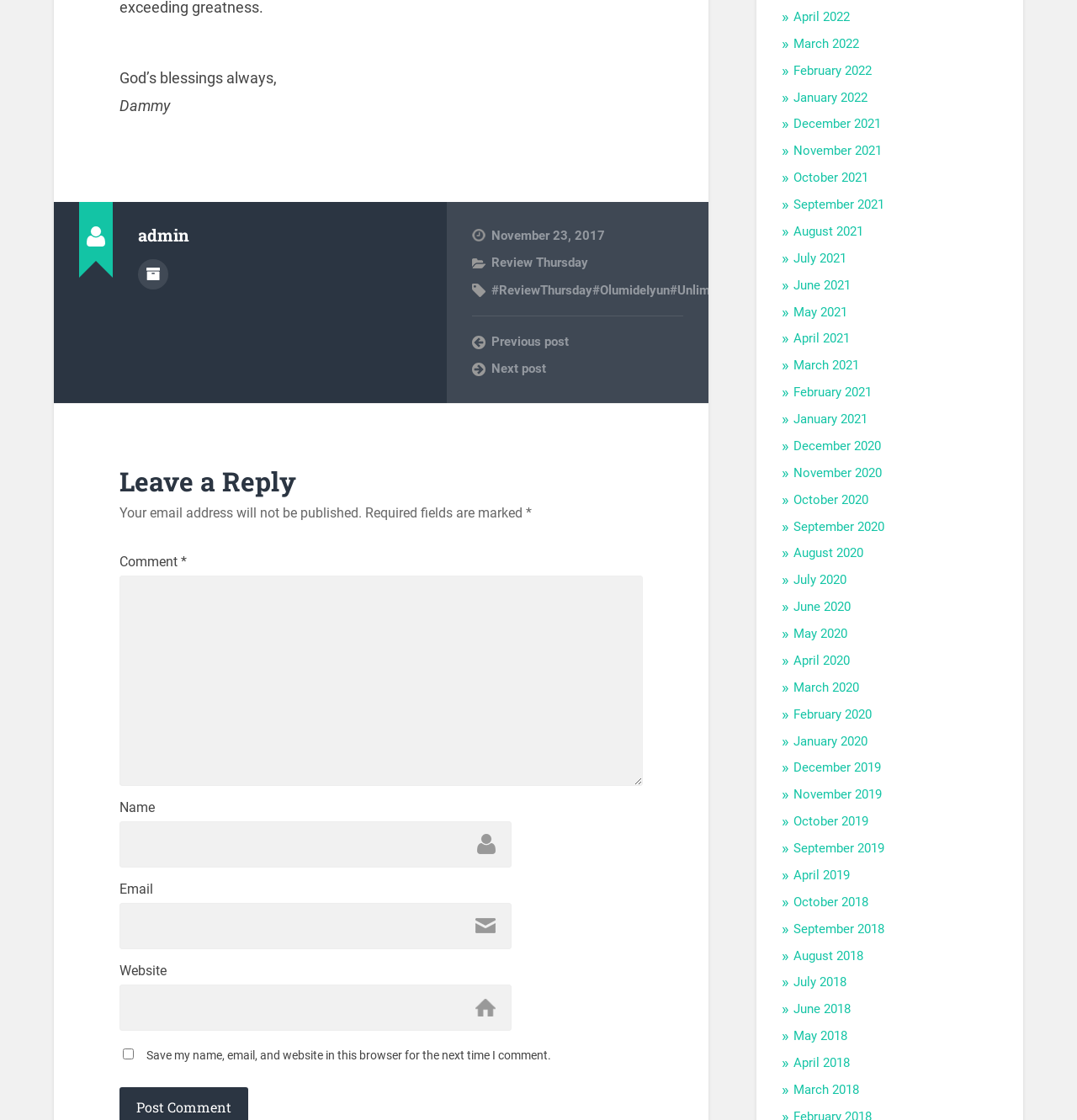Find and specify the bounding box coordinates that correspond to the clickable region for the instruction: "Click on the 'Review Thursday' link".

[0.456, 0.228, 0.546, 0.241]